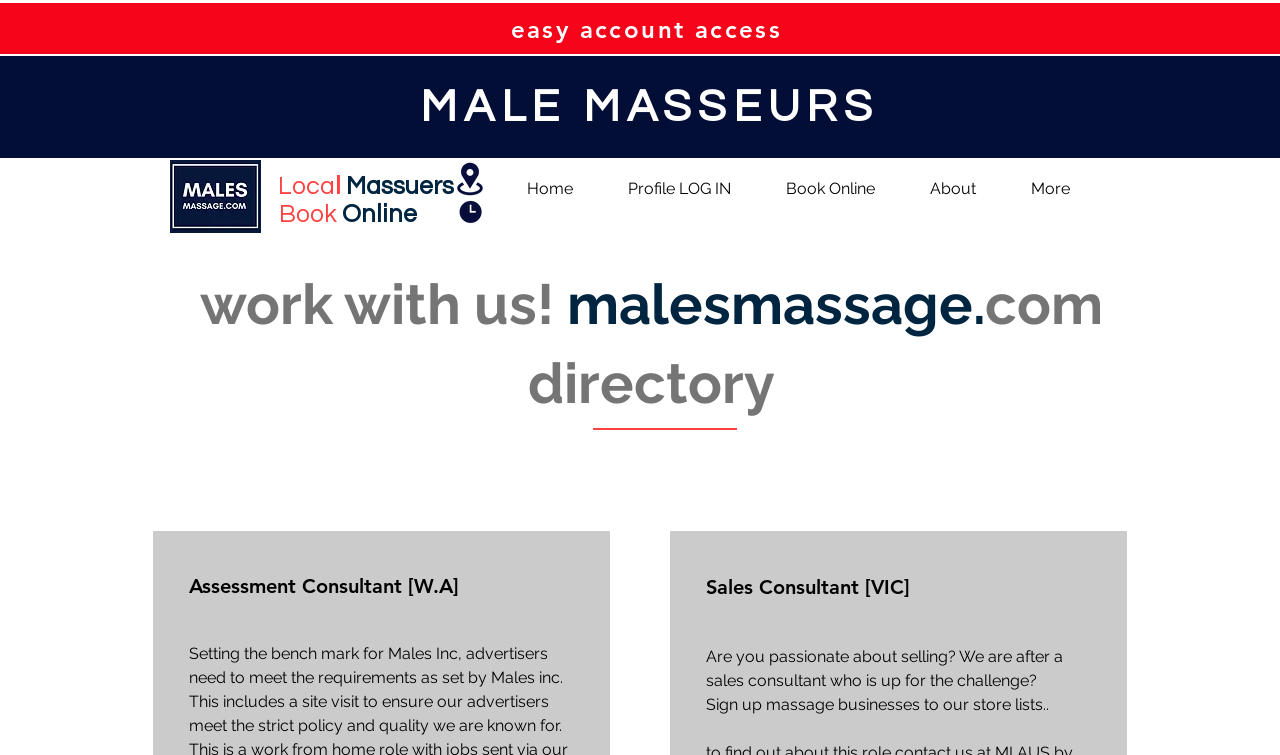Please find the bounding box coordinates (top-left x, top-left y, bottom-right x, bottom-right y) in the screenshot for the UI element described as follows: Home

[0.383, 0.212, 0.462, 0.264]